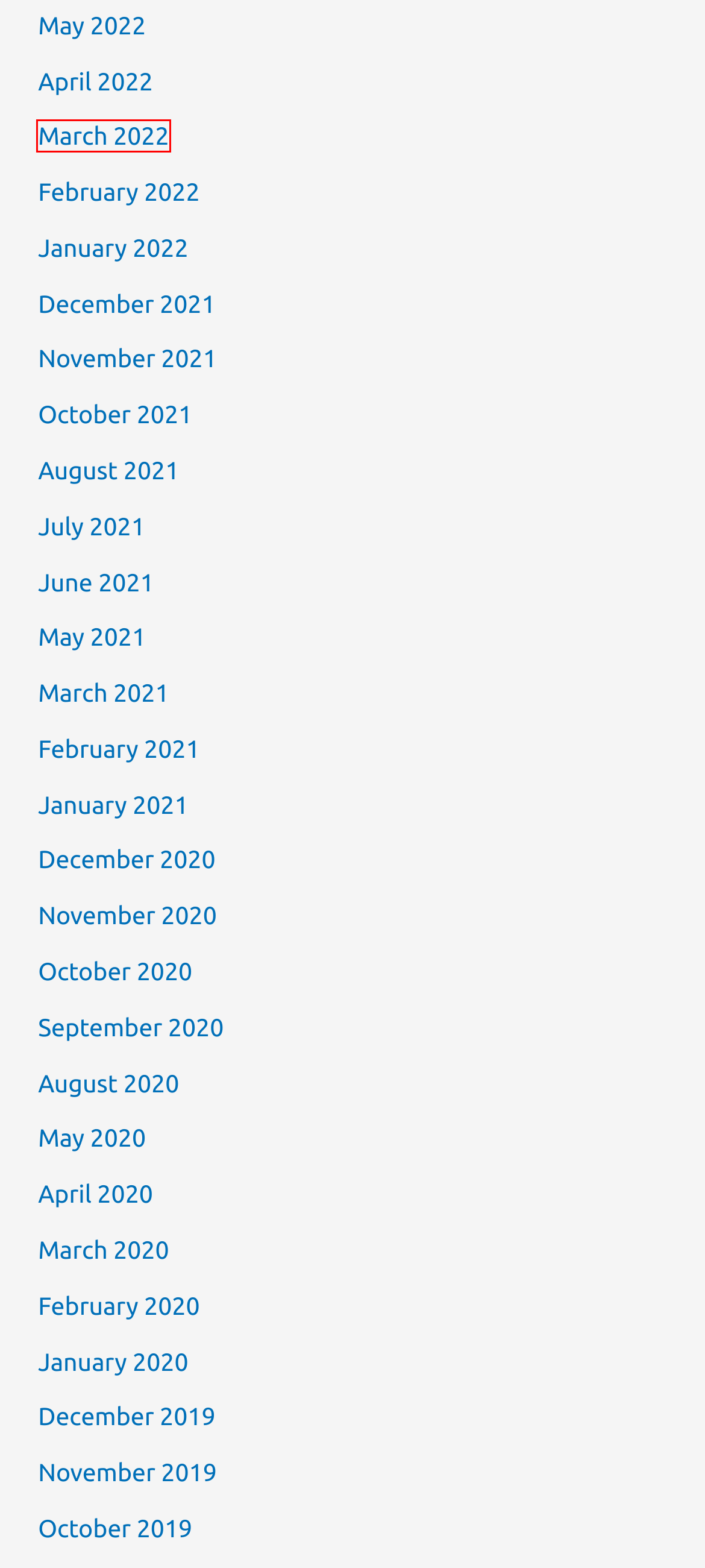Analyze the screenshot of a webpage with a red bounding box and select the webpage description that most accurately describes the new page resulting from clicking the element inside the red box. Here are the candidates:
A. April 2022 - Pop Culture Press
B. August 2020 - Pop Culture Press
C. March 2022 - Pop Culture Press
D. April 2020 - Pop Culture Press
E. November 2021 - Pop Culture Press
F. December 2020 - Pop Culture Press
G. December 2021 - Pop Culture Press
H. May 2022 - Pop Culture Press

C